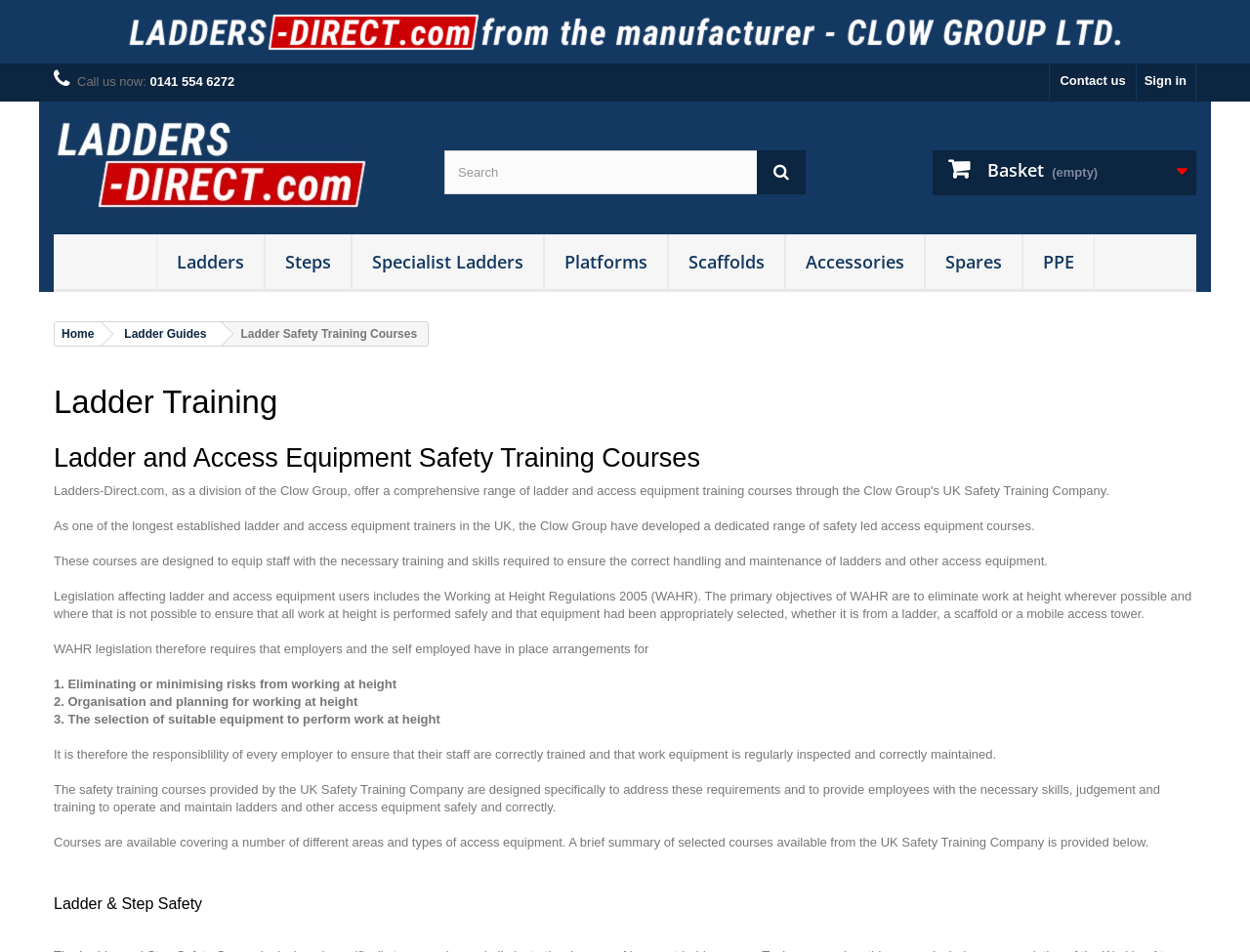Based on the image, give a detailed response to the question: What legislation is mentioned?

I found this information by reading the text on the webpage, which mentions 'Legislation affecting ladder and access equipment users includes the Working at Height Regulations 2005 (WAHR)'.